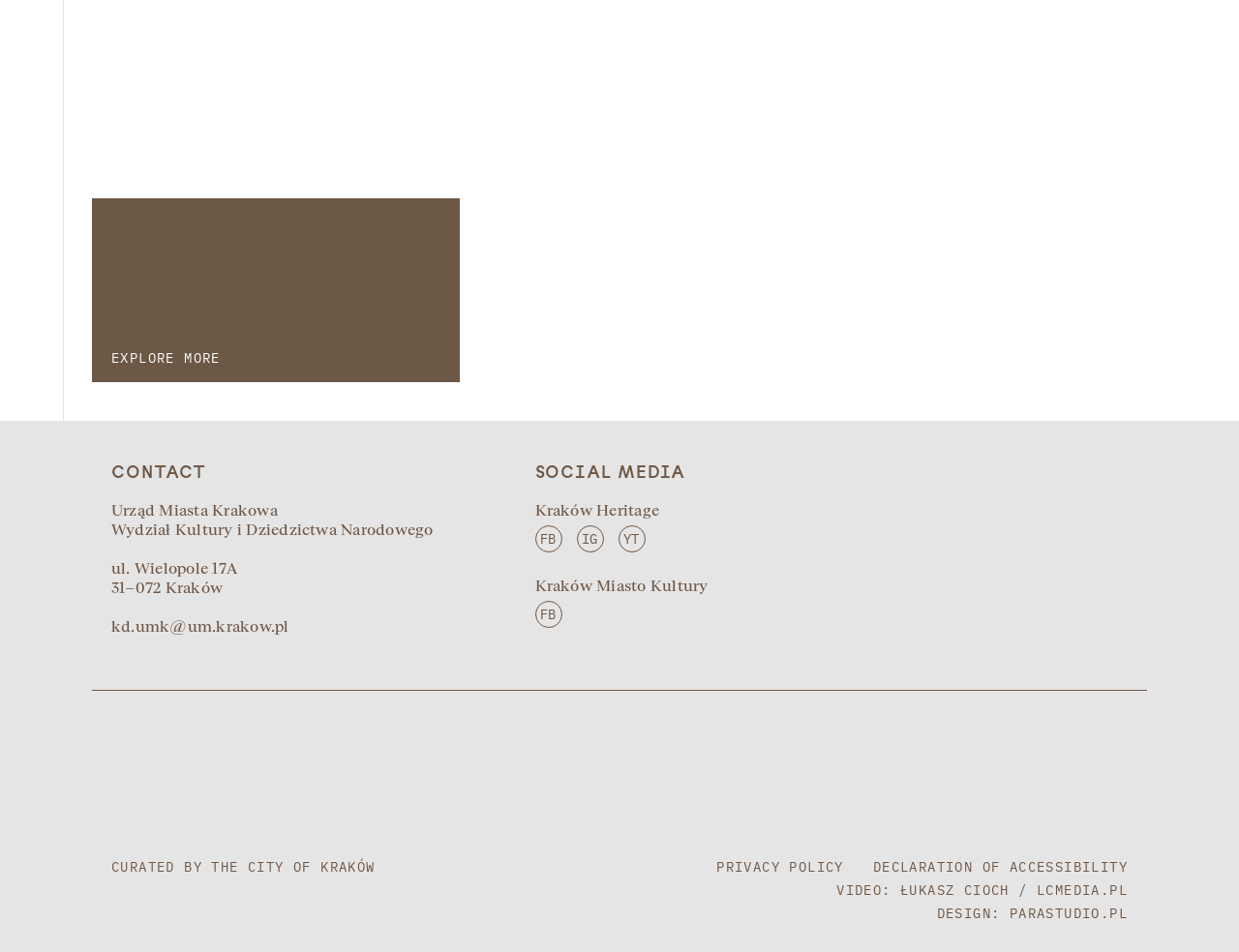Provide the bounding box coordinates of the section that needs to be clicked to accomplish the following instruction: "Open the Facebook page of Krakow Heritage."

[0.432, 0.552, 0.454, 0.58]